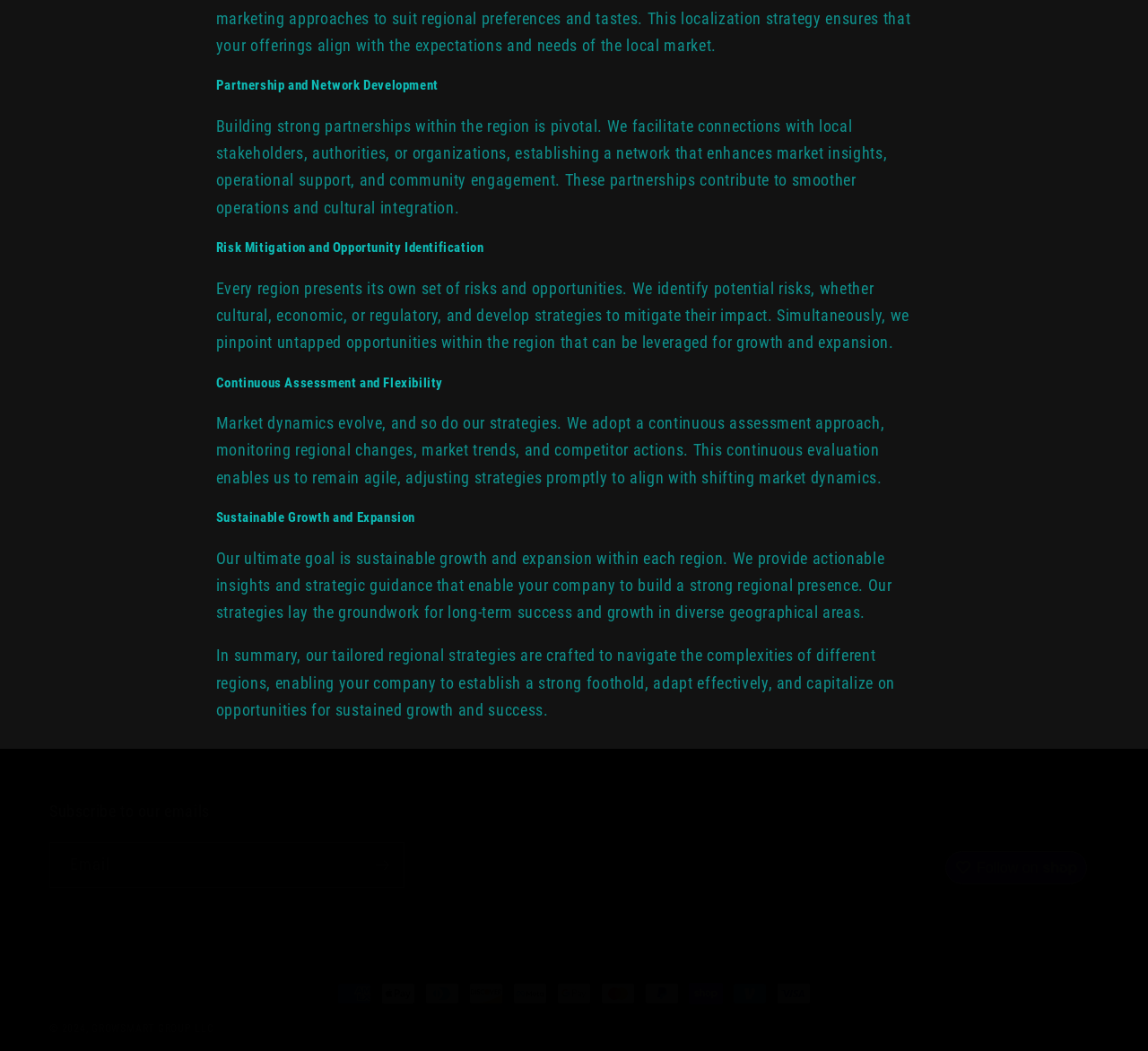What can be done with the email textbox?
Please respond to the question with as much detail as possible.

The email textbox is accompanied by a 'Subscribe' button, indicating that users can enter their email address in the textbox to subscribe to the company's emails.